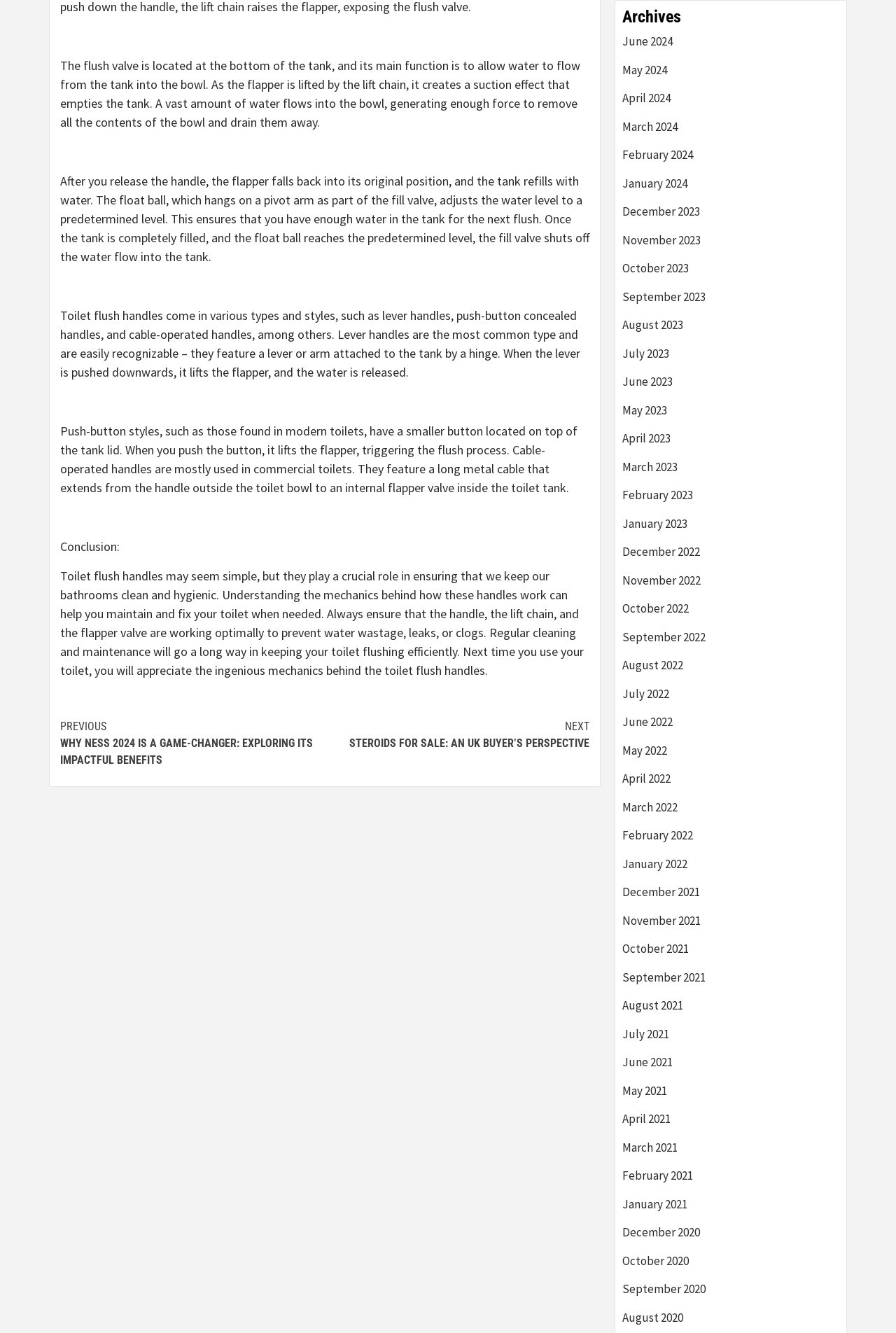What is the purpose of the float ball?
Look at the image and construct a detailed response to the question.

The float ball, which hangs on a pivot arm as part of the fill valve, adjusts the water level to a predetermined level, ensuring that there is enough water in the tank for the next flush, as explained in the second paragraph.